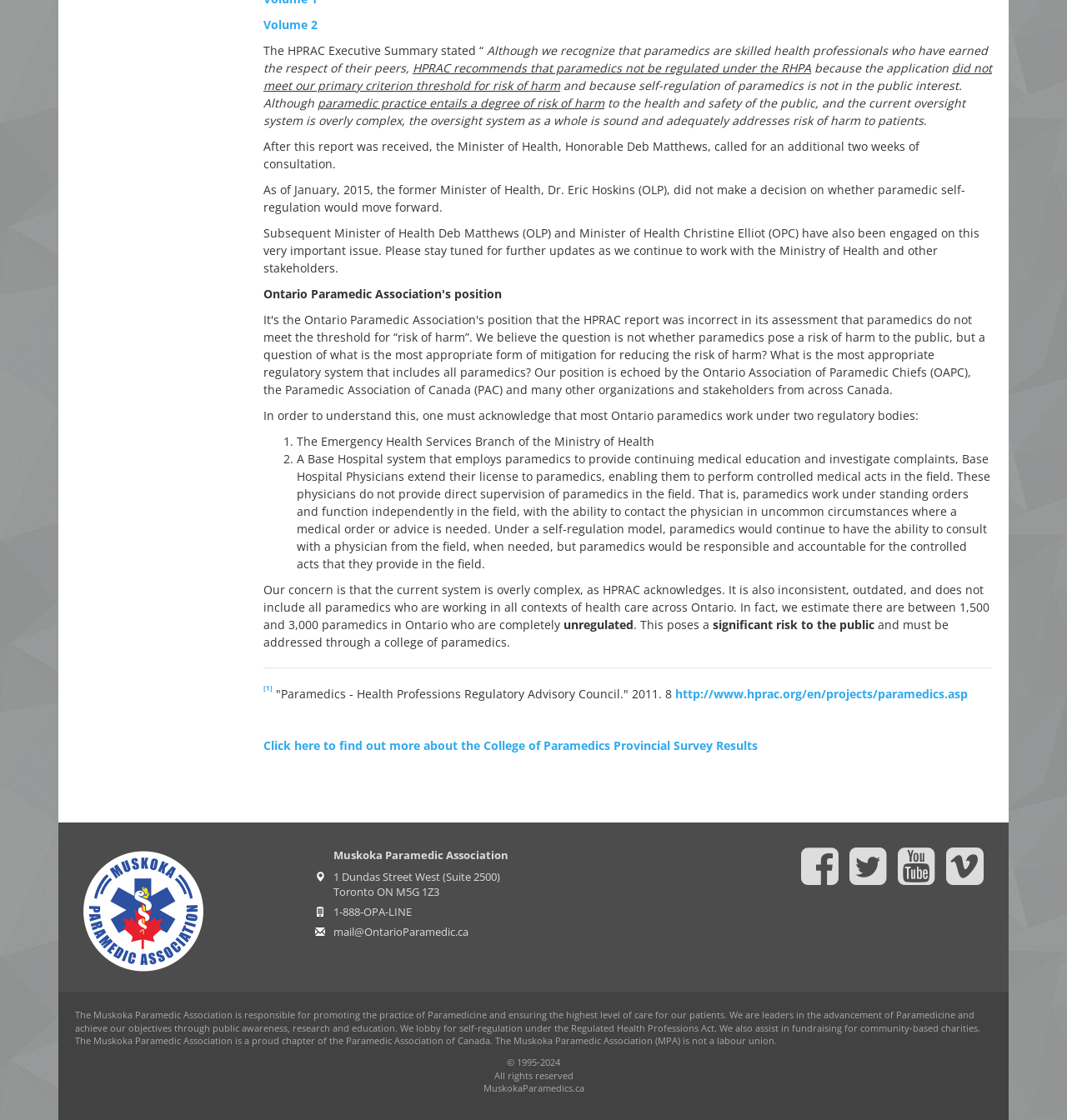Provide a brief response to the question using a single word or phrase: 
What is the main topic of this webpage?

Paramedics